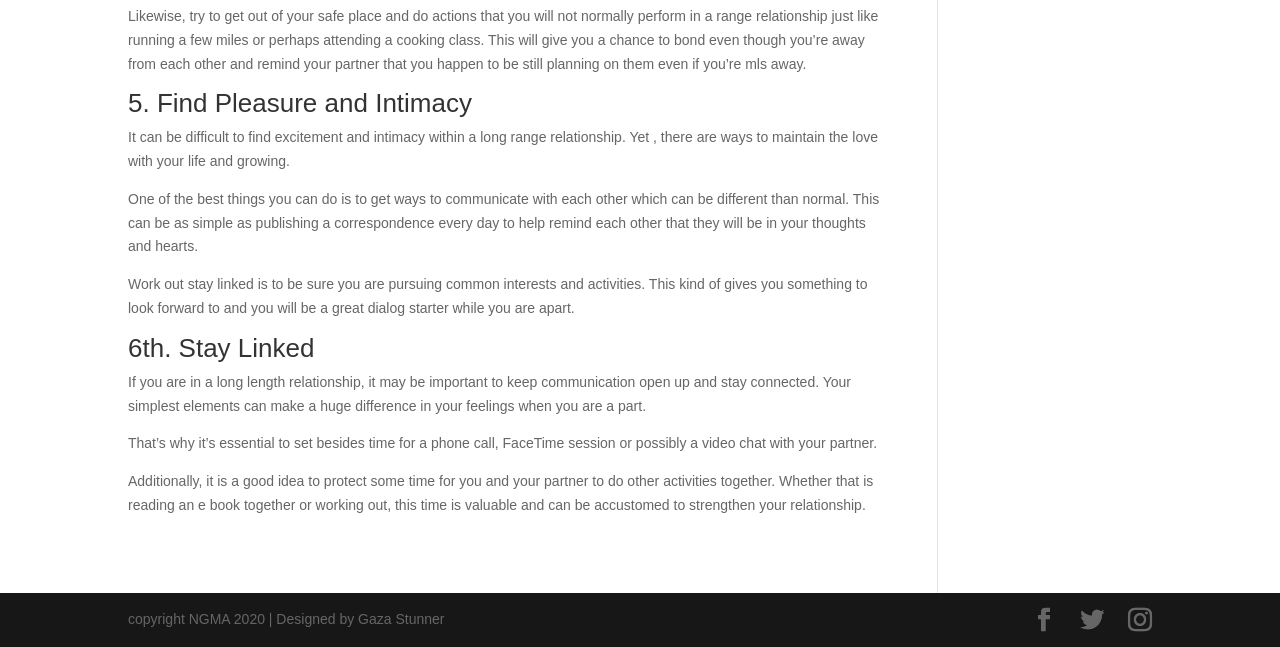What is the purpose of setting aside time for a phone call or video chat?
Provide a short answer using one word or a brief phrase based on the image.

To stay connected